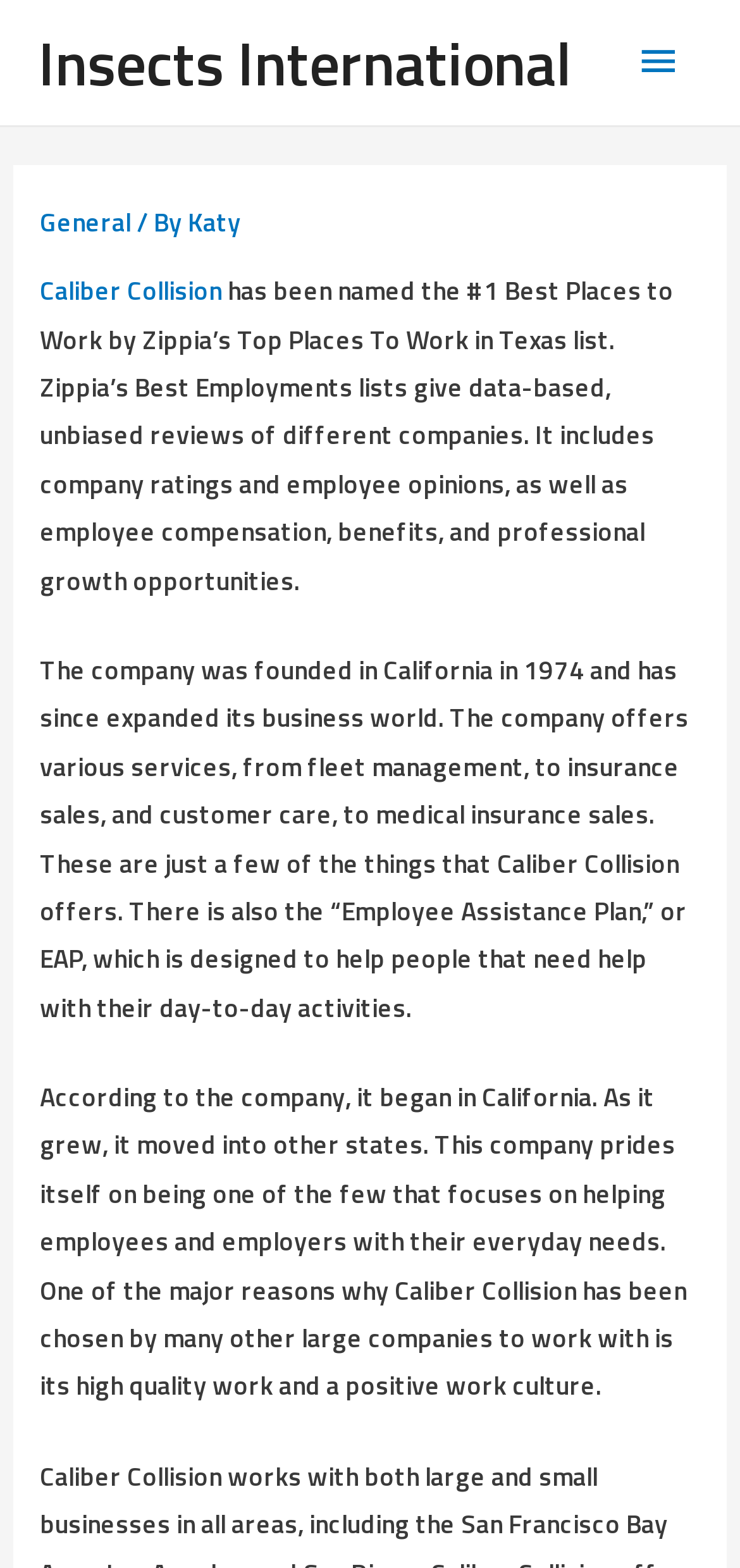What is the name of the company?
Please provide a comprehensive answer based on the details in the screenshot.

The name of the company can be found in the link 'Caliber Collision' which is located at the top of the webpage, inside the header section.